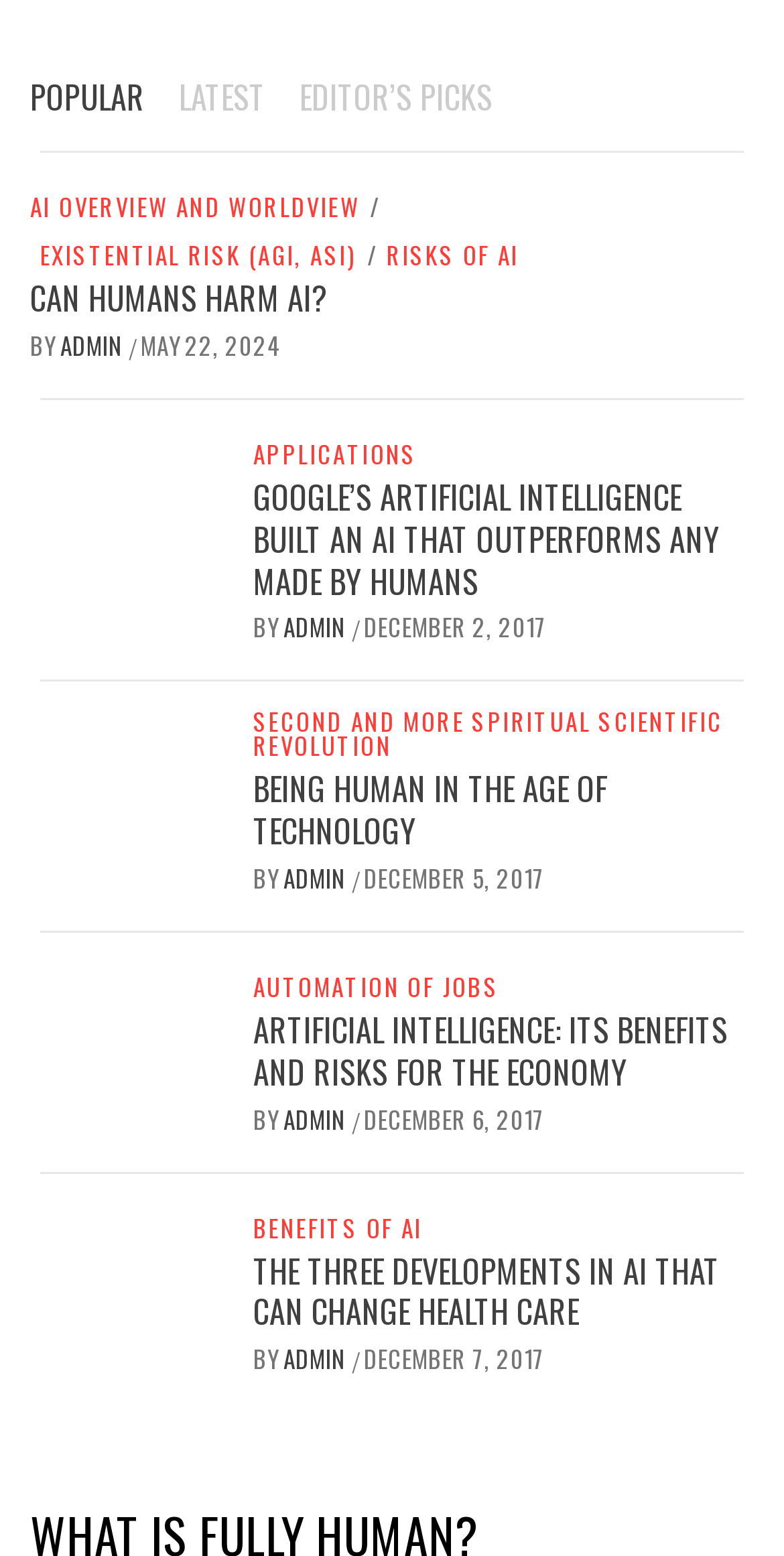Observe the image and answer the following question in detail: How many tabs are available?

I counted the number of tabs in the tablist element, which are 'POPULAR', 'LATEST', and 'EDITOR’S PICKS'.